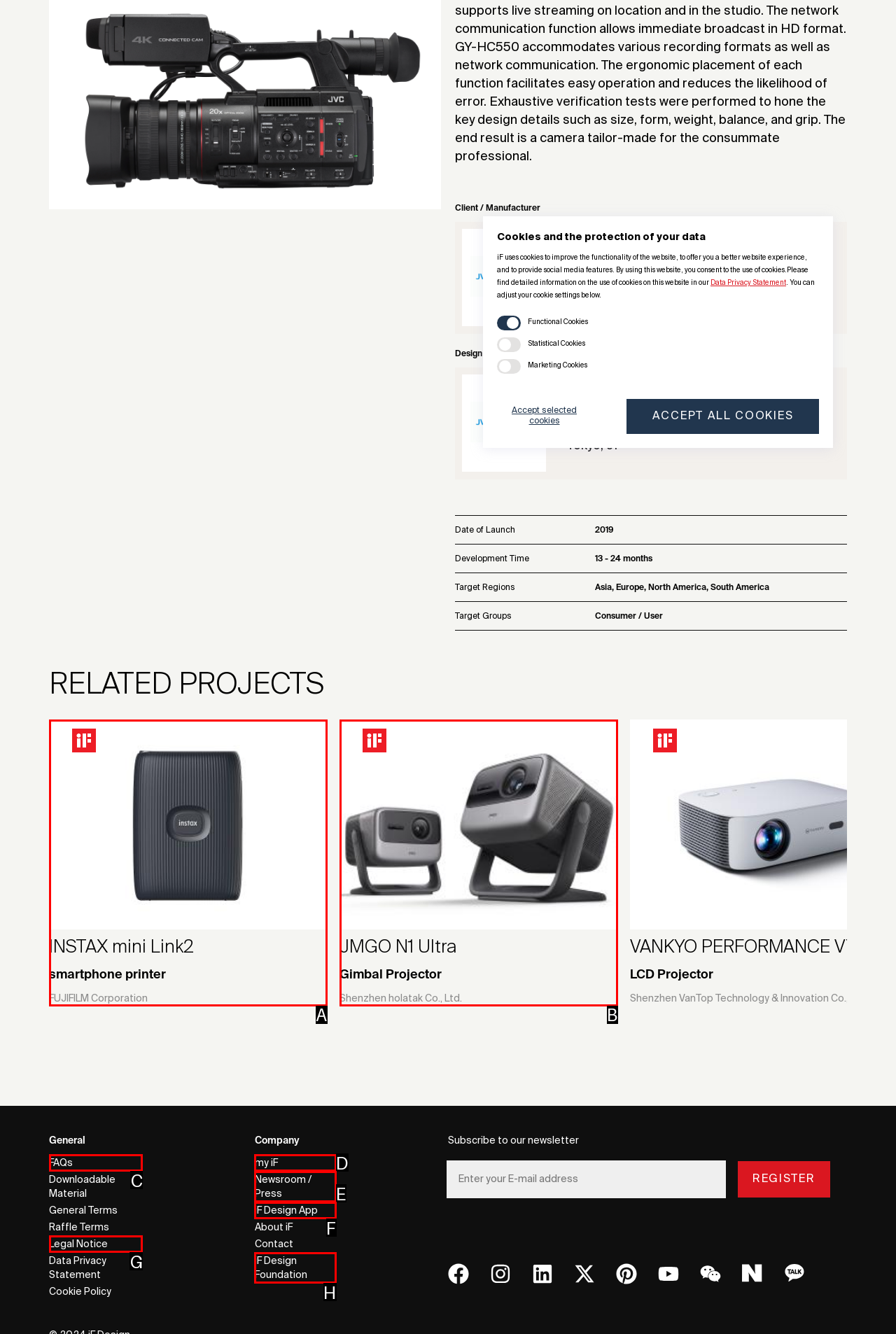From the available choices, determine which HTML element fits this description: iF Design App Respond with the correct letter.

F